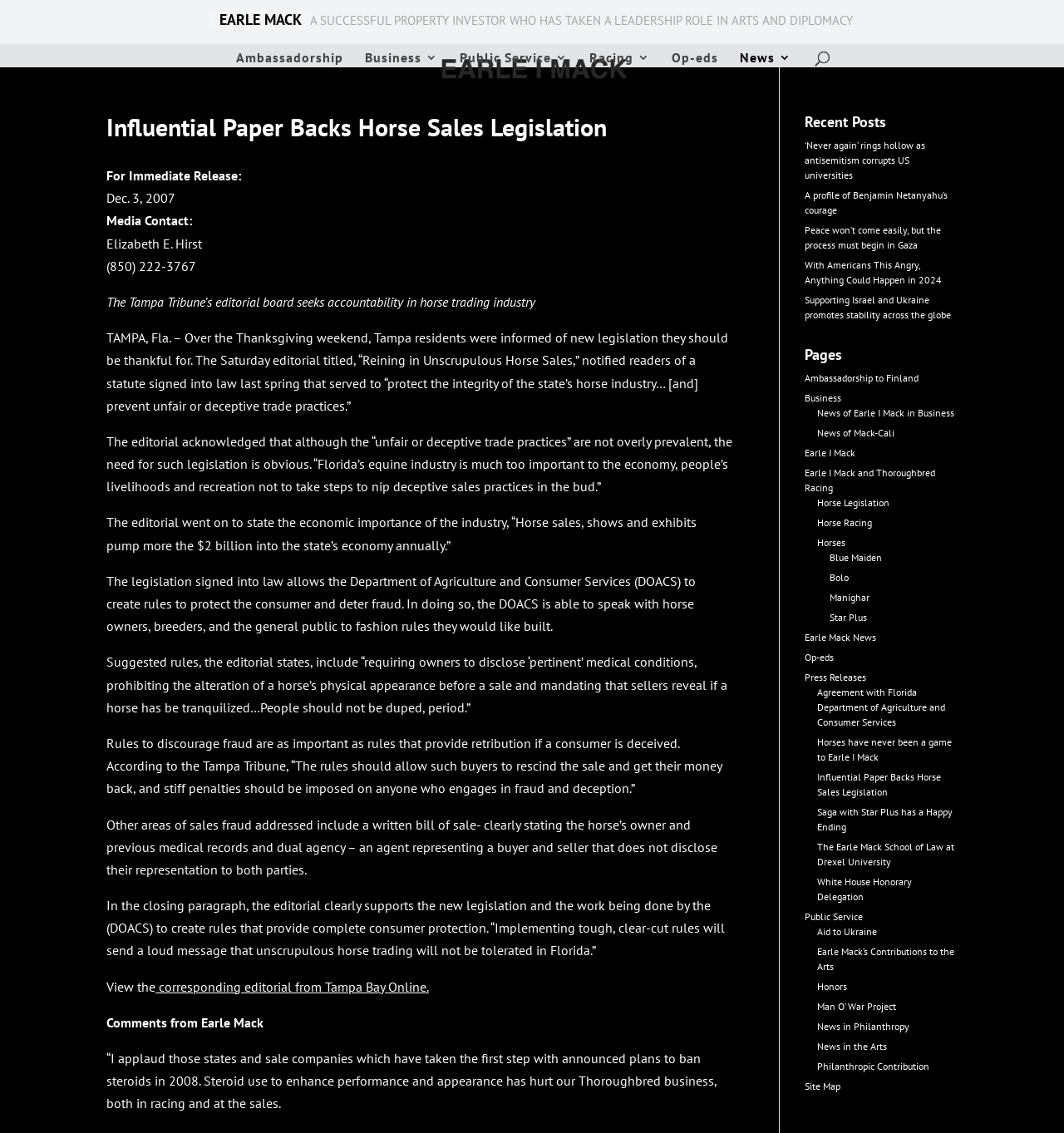Kindly determine the bounding box coordinates for the clickable area to achieve the given instruction: "Read recent posts".

[0.756, 0.101, 0.9, 0.122]